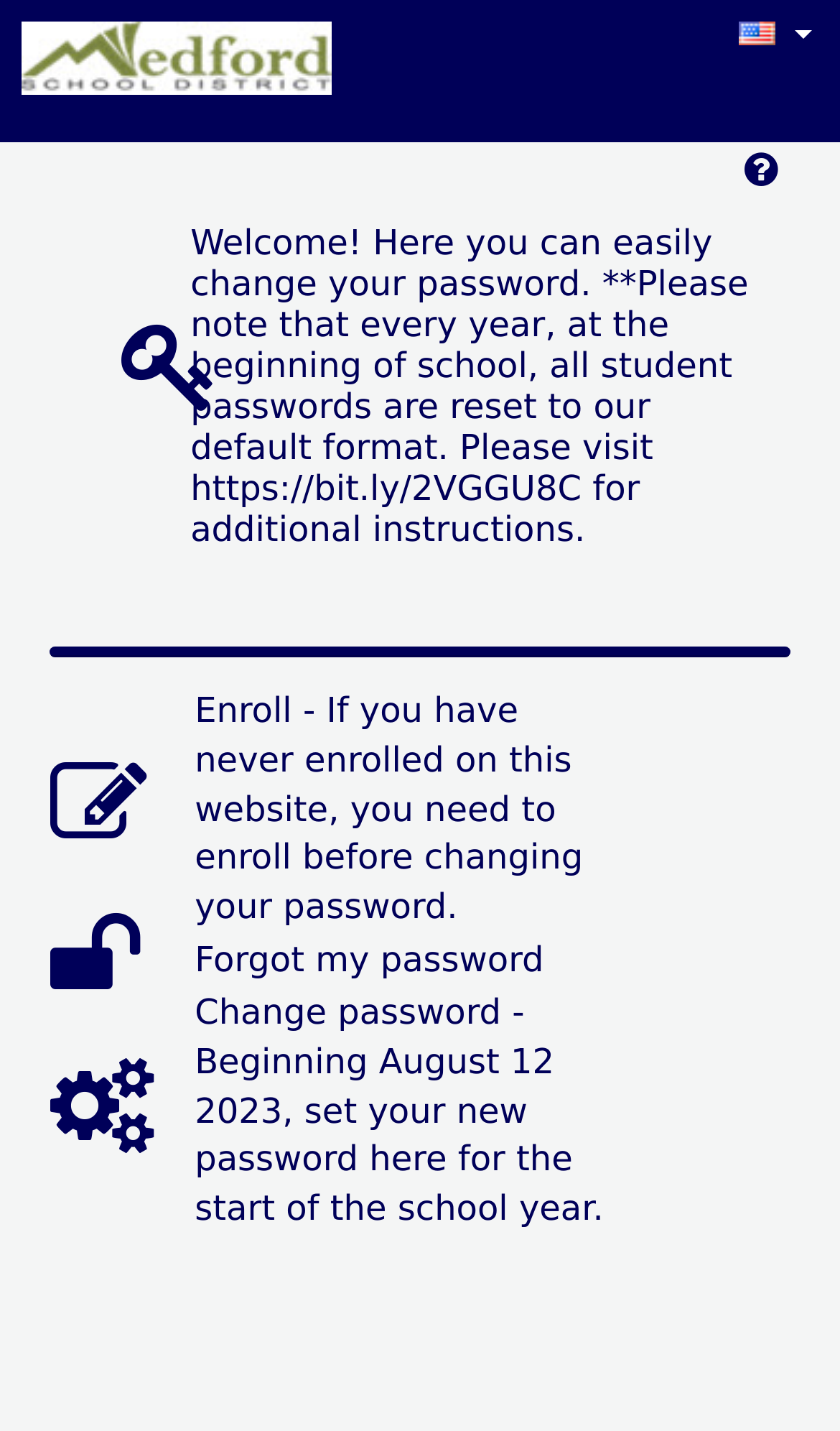Please find the bounding box coordinates (top-left x, top-left y, bottom-right x, bottom-right y) in the screenshot for the UI element described as follows: English

[0.86, 0.0, 0.988, 0.054]